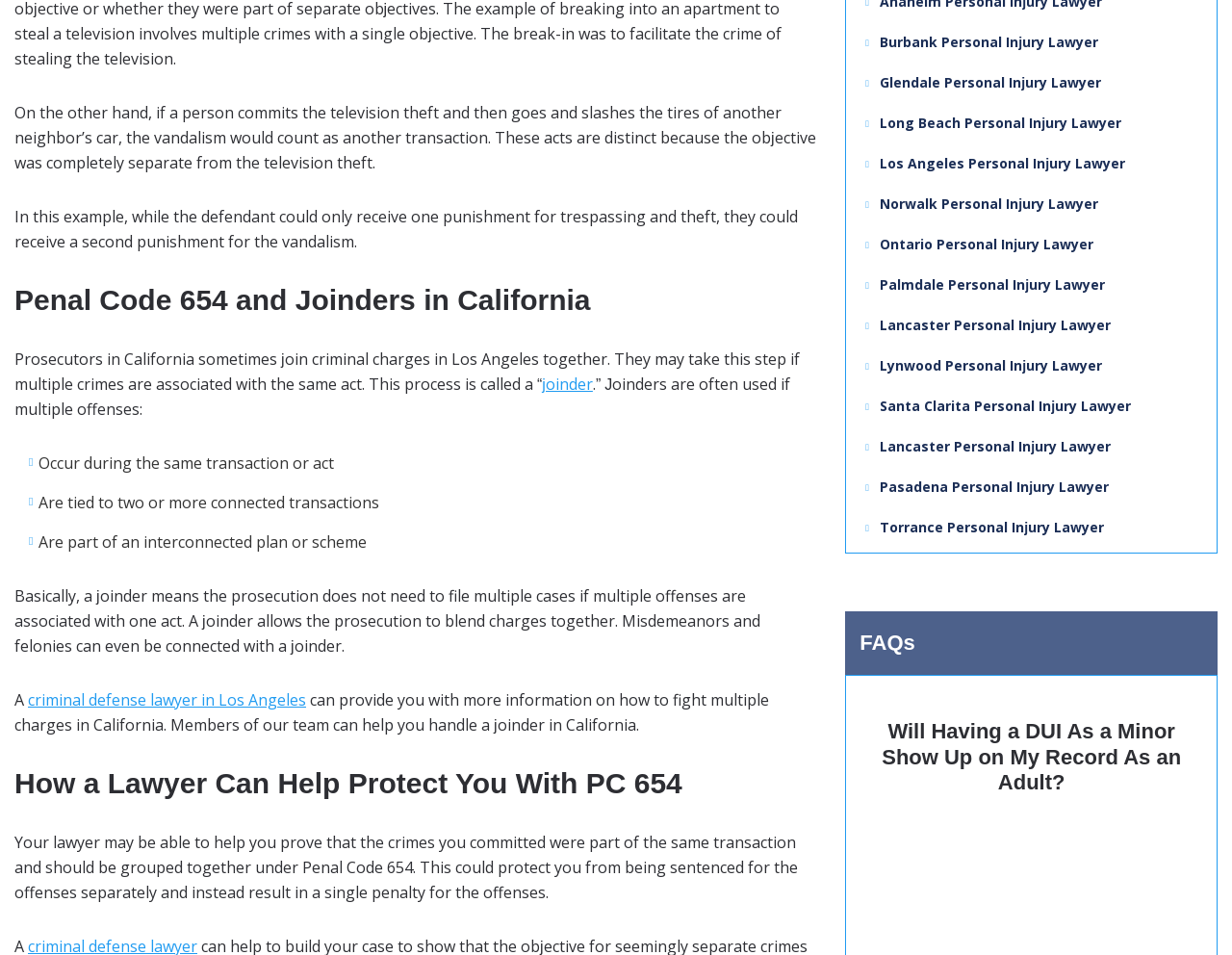Locate the bounding box coordinates of the element's region that should be clicked to carry out the following instruction: "Contact a criminal defense lawyer in Los Angeles". The coordinates need to be four float numbers between 0 and 1, i.e., [left, top, right, bottom].

[0.023, 0.722, 0.248, 0.744]